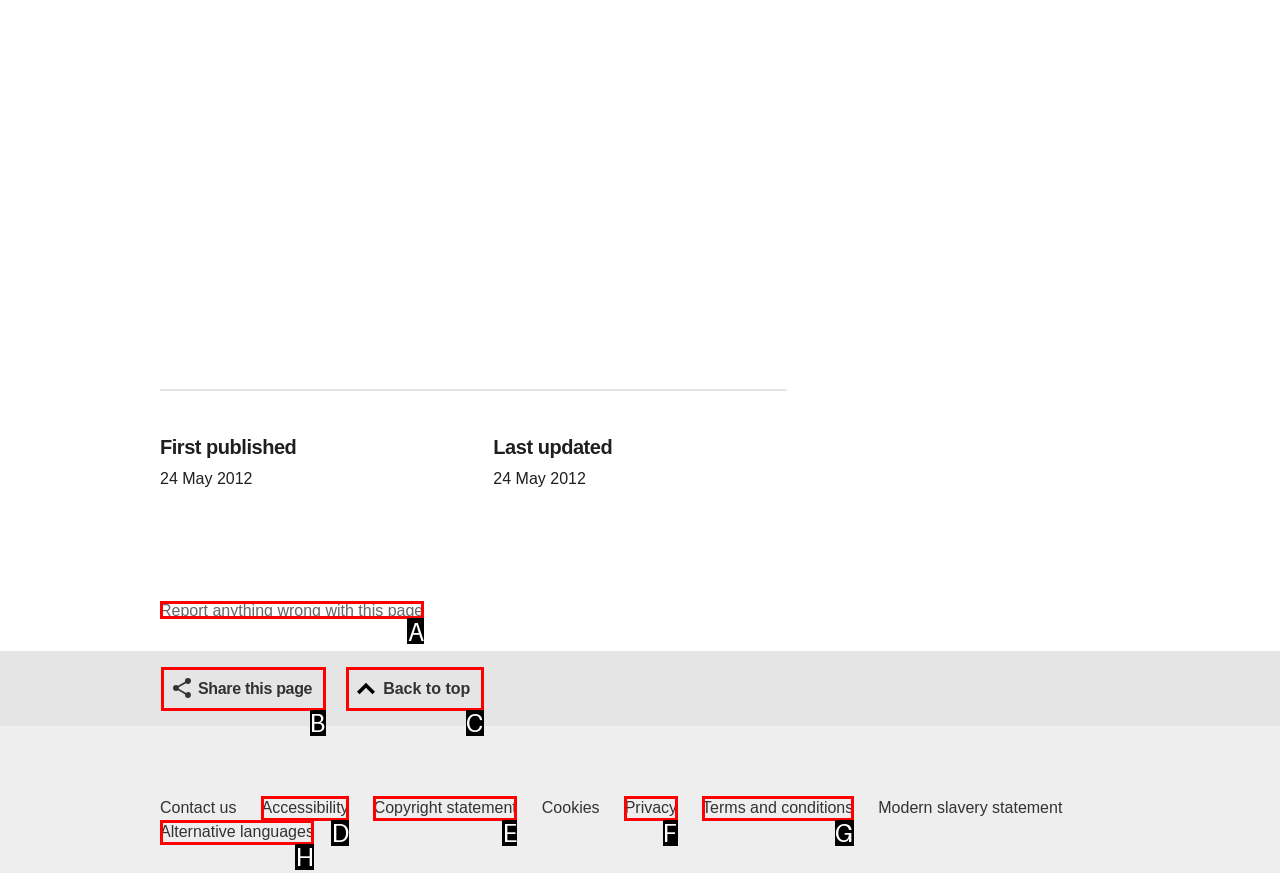Select the correct option from the given choices to perform this task: Report anything wrong with this page. Provide the letter of that option.

A